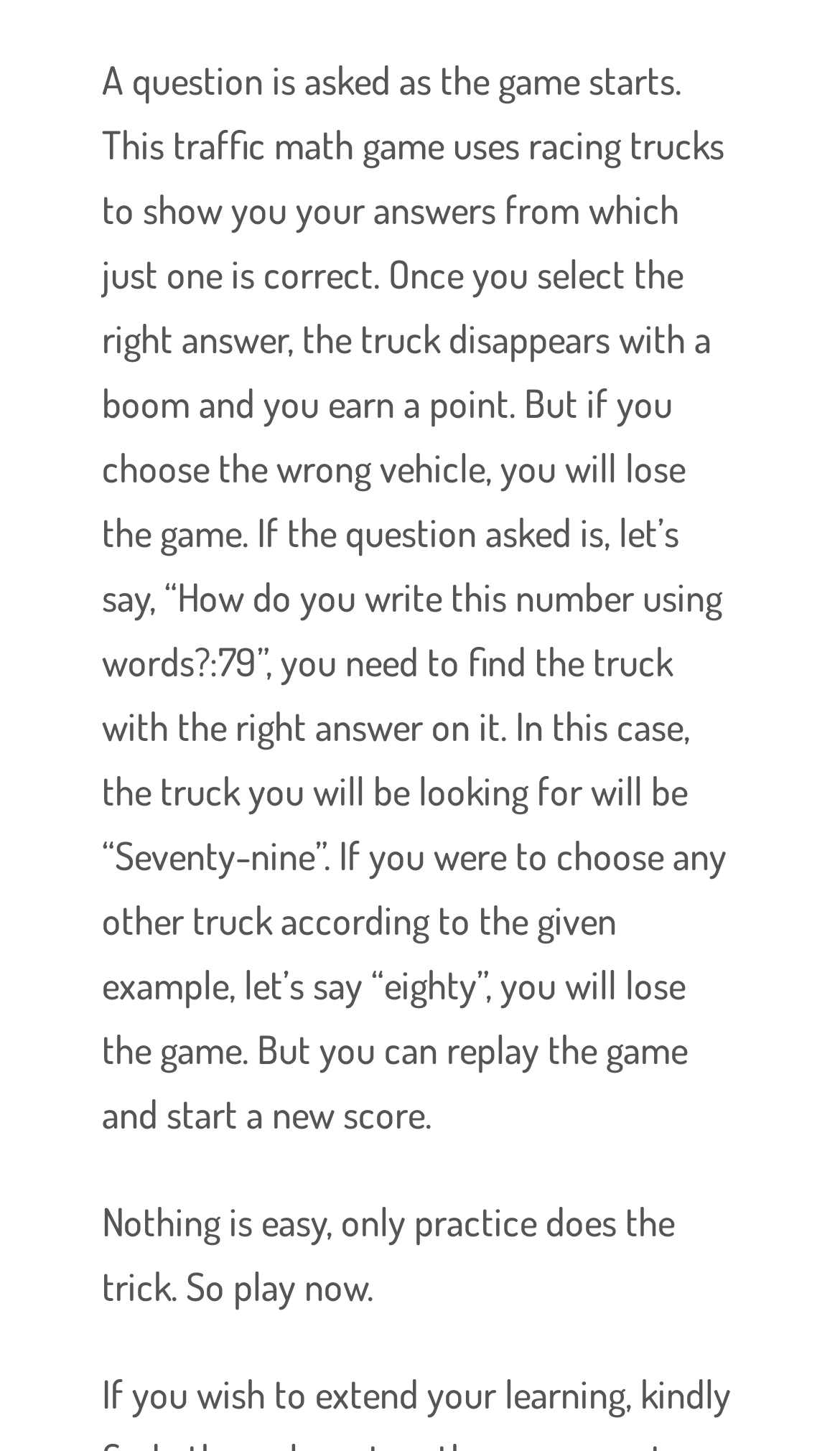Locate the bounding box of the UI element with the following description: "mathplay4kids.com".

[0.121, 0.068, 0.47, 0.101]